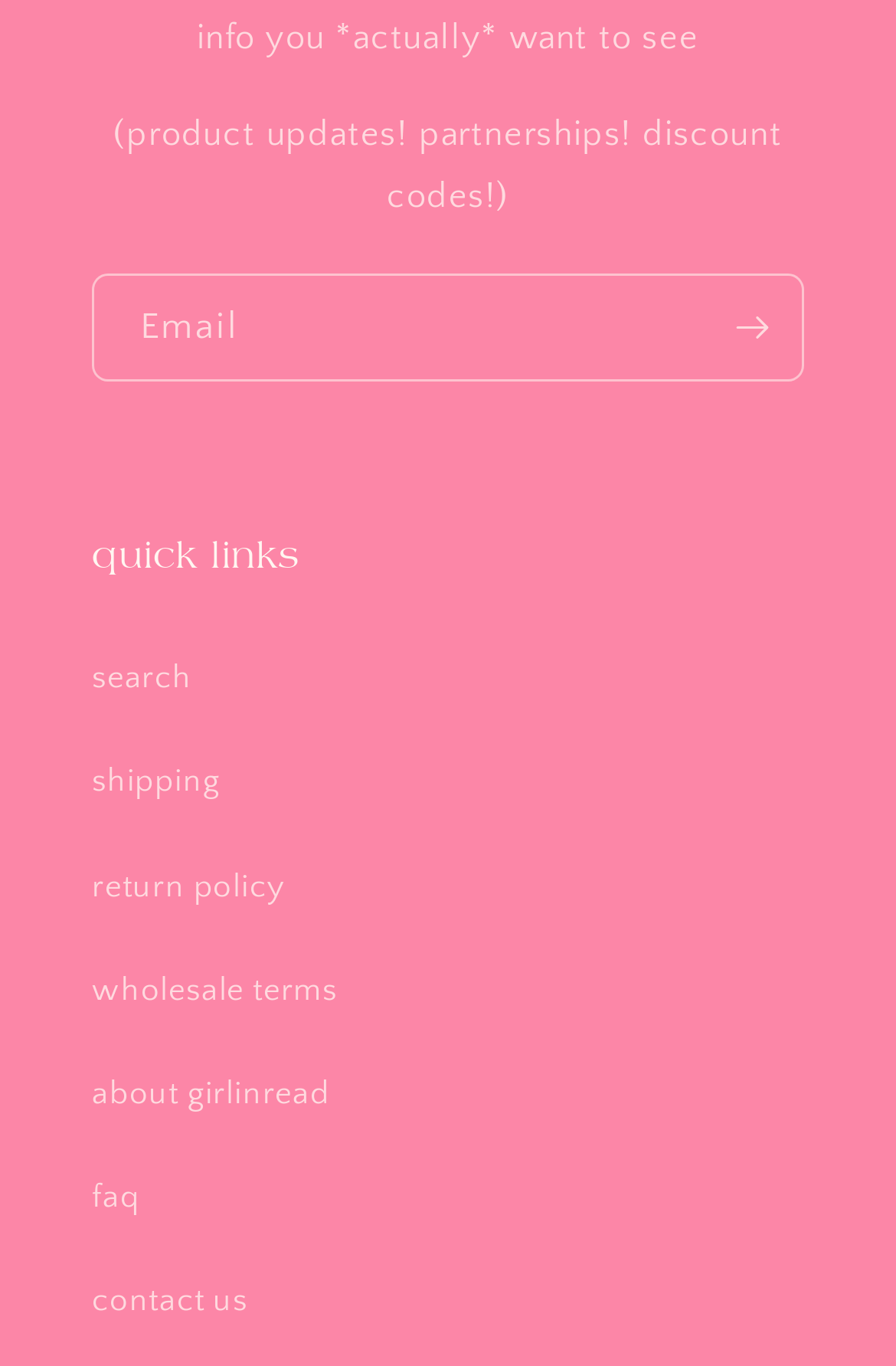Please determine the bounding box coordinates, formatted as (top-left x, top-left y, bottom-right x, bottom-right y), with all values as floating point numbers between 0 and 1. Identify the bounding box of the region described as: faq

[0.103, 0.84, 0.897, 0.916]